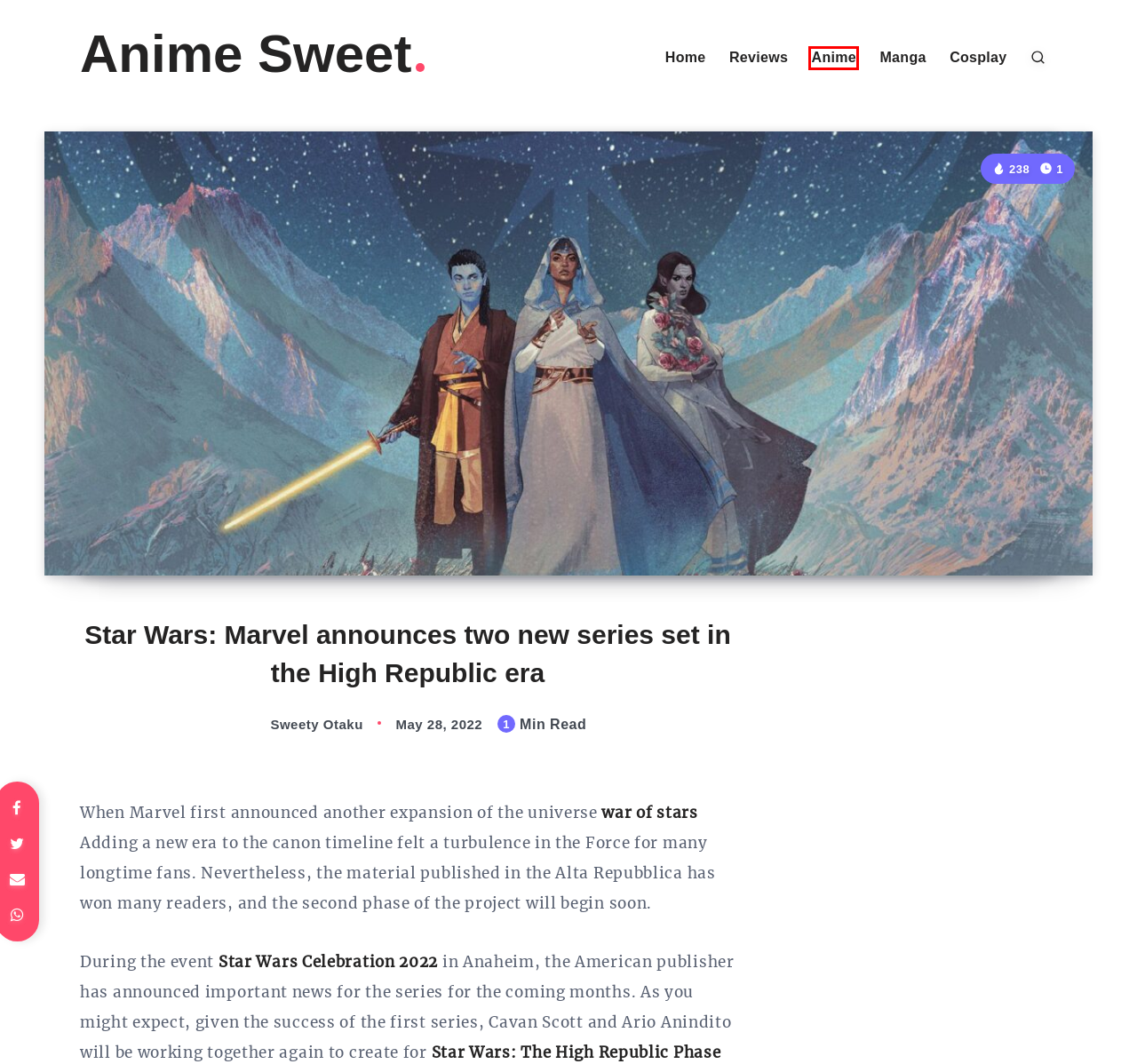Look at the screenshot of a webpage that includes a red bounding box around a UI element. Select the most appropriate webpage description that matches the page seen after clicking the highlighted element. Here are the candidates:
A. ▷ The most watched anime in 2023 on Netflix 〜 Anime Sweet 💕
B. 》 Sweet Anime Archives Listed In » Anime Sweet 🌟
C. 》 Sweet Reviews Archives Listed In » Anime Sweet 🌟
D. 》 Sweet Cosplay Archives Listed In » Anime Sweet 🌟
E. ▷ ONE PIECE's Supernovae become Demon Slayer's Hashira in this awesome video 〜 Anime Sweet 💕
F. ▷ Anime SWEET » ANIME NEWS, Cosplay, Figmas and more ANIME goodness 💜
G. ▷ A deer waifu arrives in My Deer Friend Nokotan 〜 Anime Sweet 💕
H. 》 Sweet Manga Archives Listed In » Anime Sweet 🌟

B